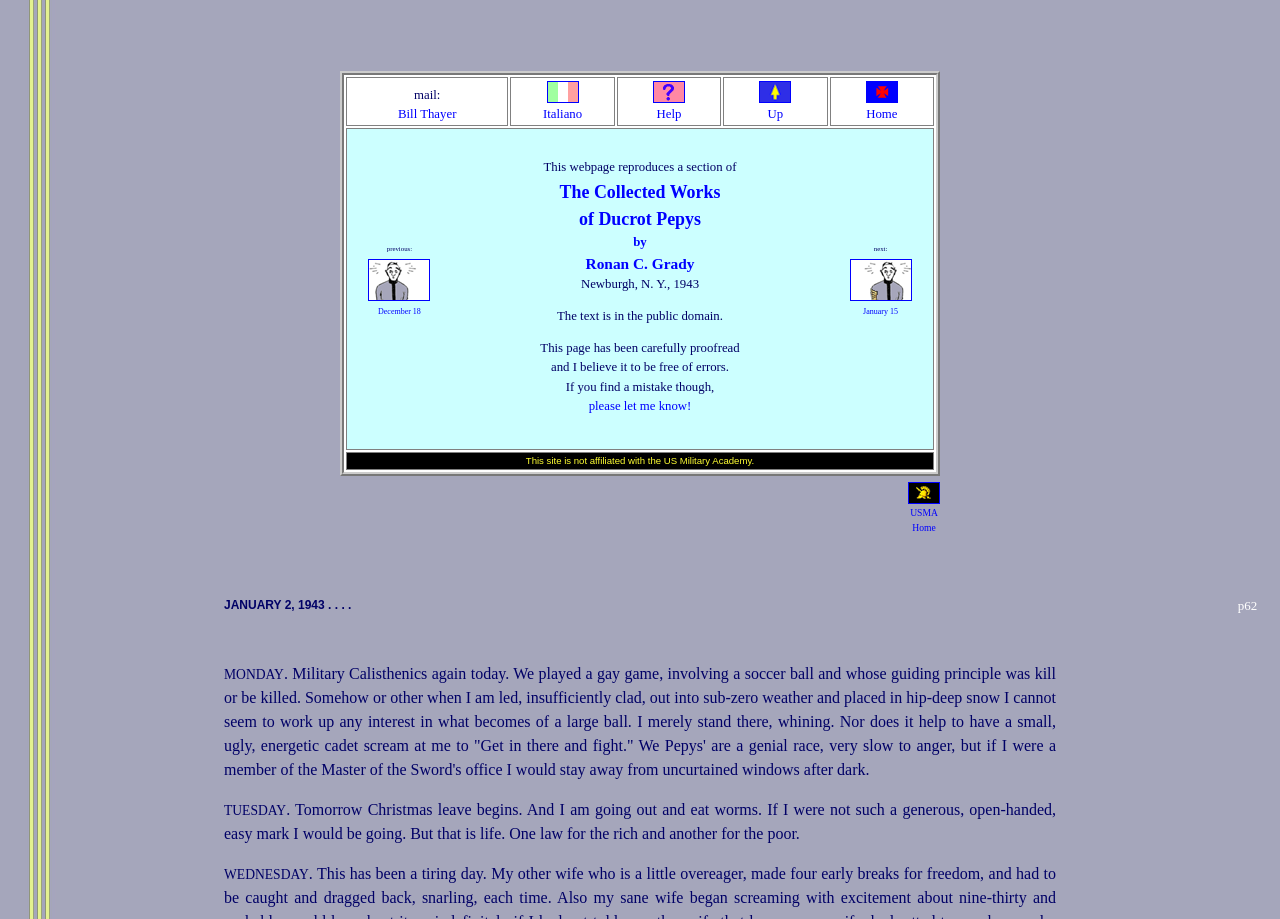What is the author's attitude towards military calisthenics?
Answer briefly with a single word or phrase based on the image.

Negative